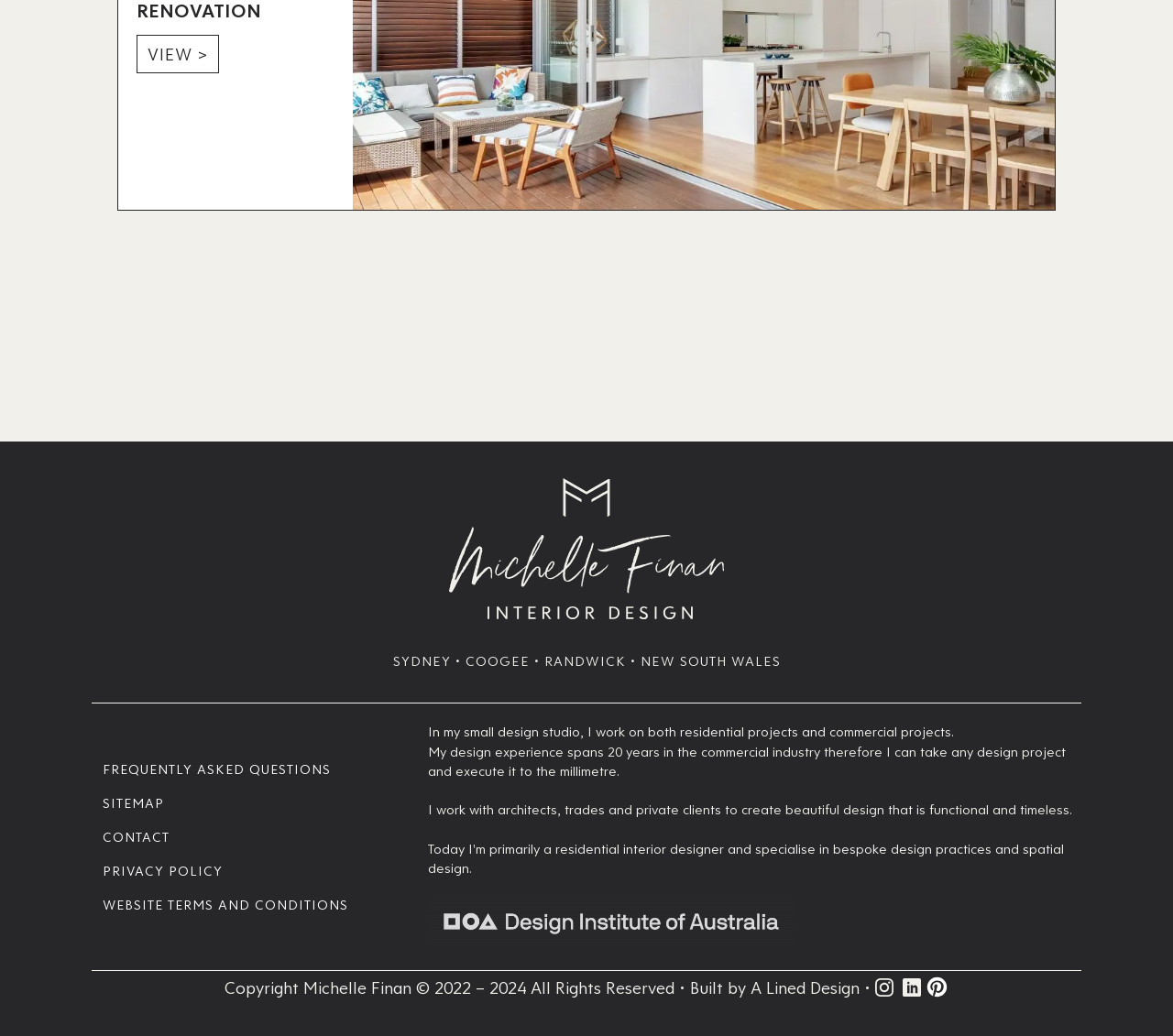Specify the bounding box coordinates (top-left x, top-left y, bottom-right x, bottom-right y) of the UI element in the screenshot that matches this description: Privacy Policy

[0.088, 0.824, 0.297, 0.857]